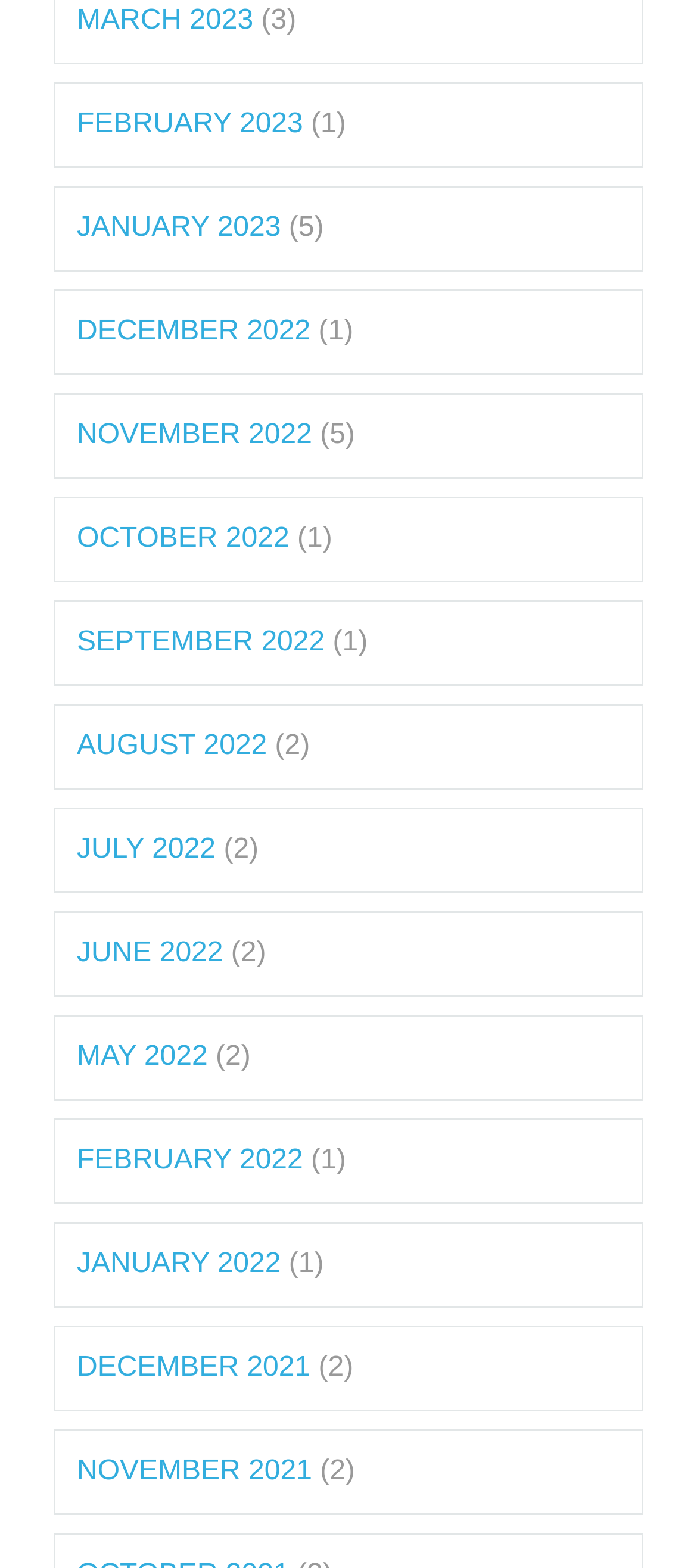Locate the bounding box coordinates of the clickable region necessary to complete the following instruction: "View December 2022". Provide the coordinates in the format of four float numbers between 0 and 1, i.e., [left, top, right, bottom].

[0.11, 0.202, 0.445, 0.221]